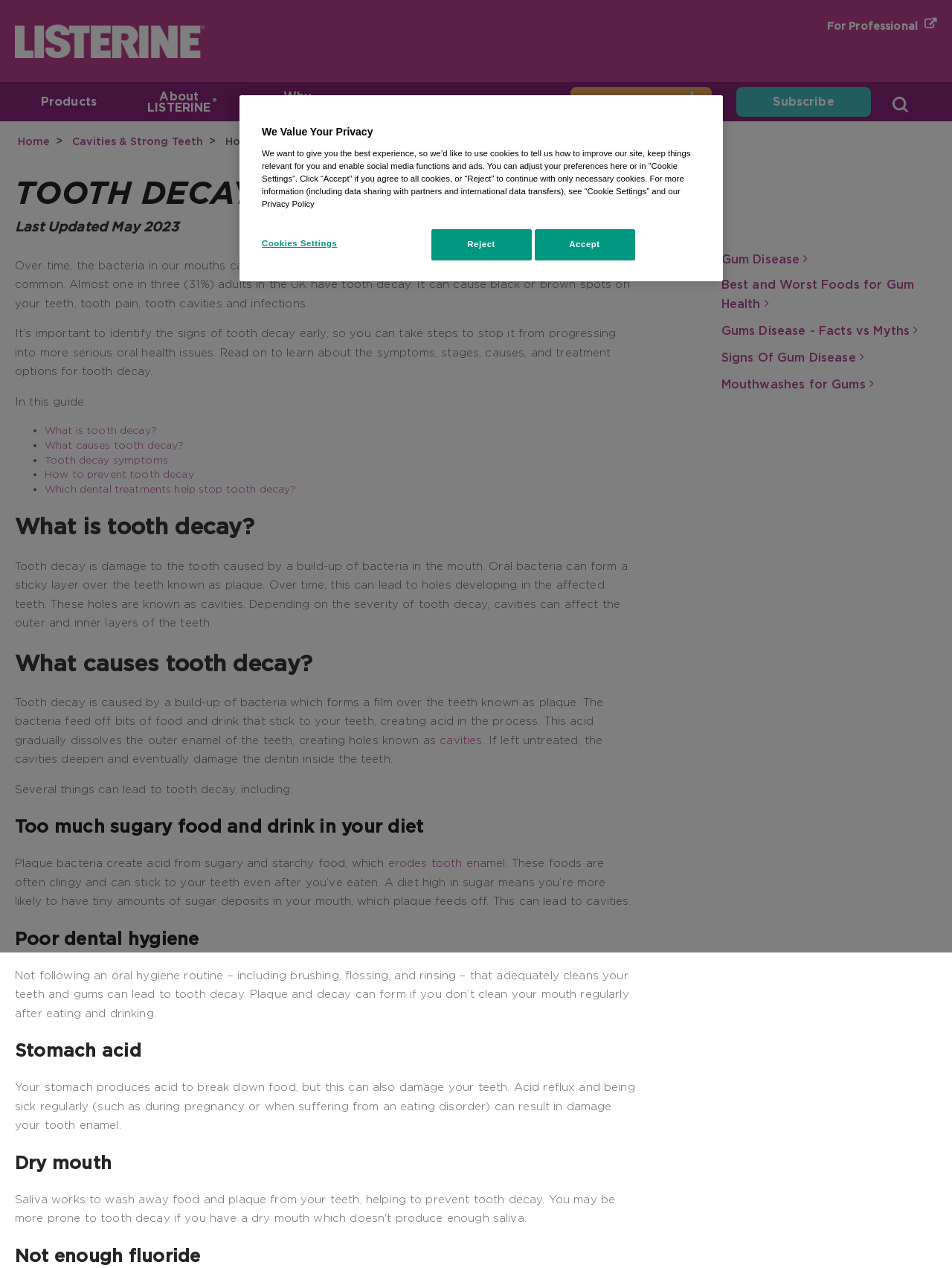Find the bounding box coordinates for the area that must be clicked to perform this action: "Learn about 'How to prevent tooth decay'".

[0.047, 0.369, 0.204, 0.379]